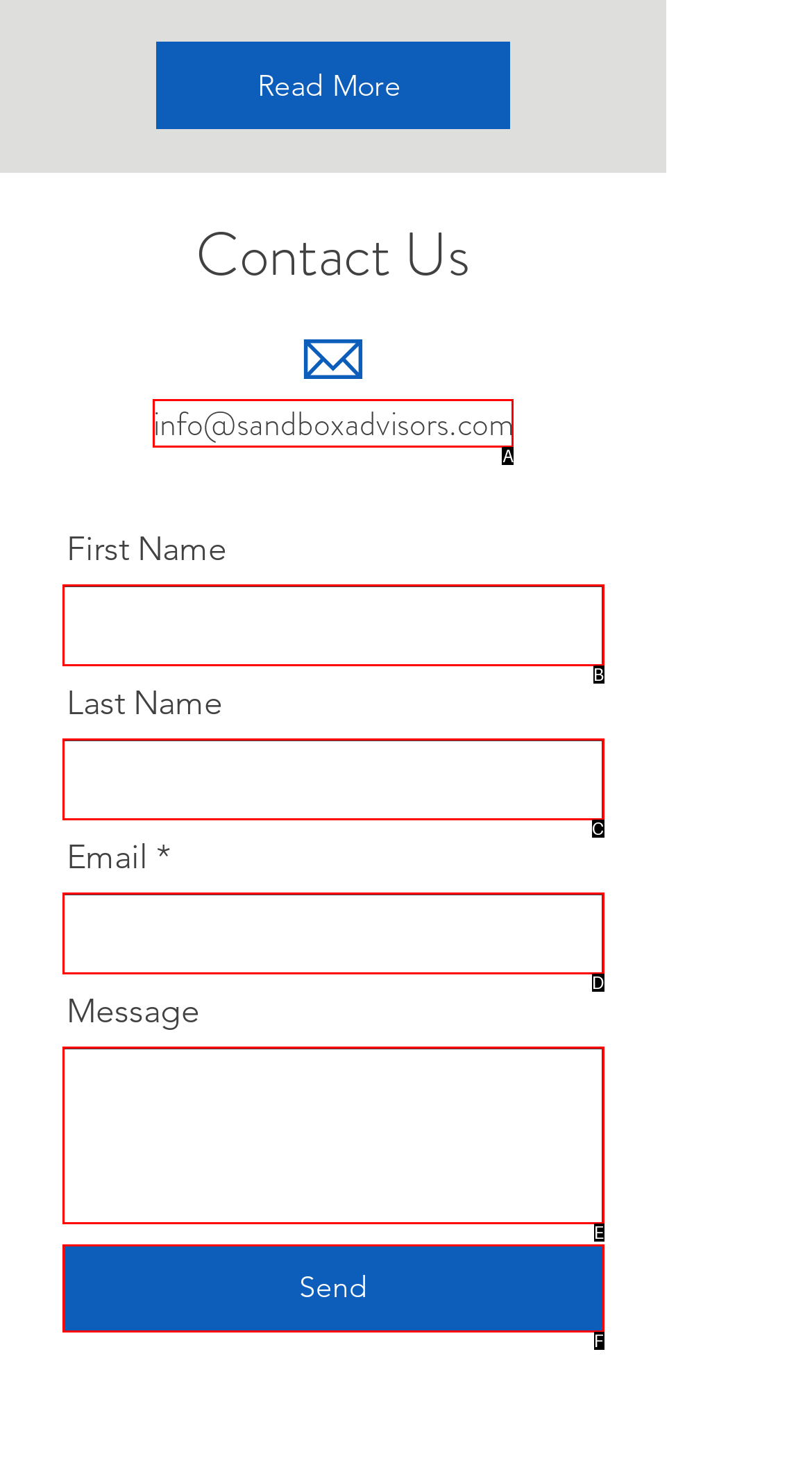From the available choices, determine which HTML element fits this description: name="first-name" Respond with the correct letter.

B